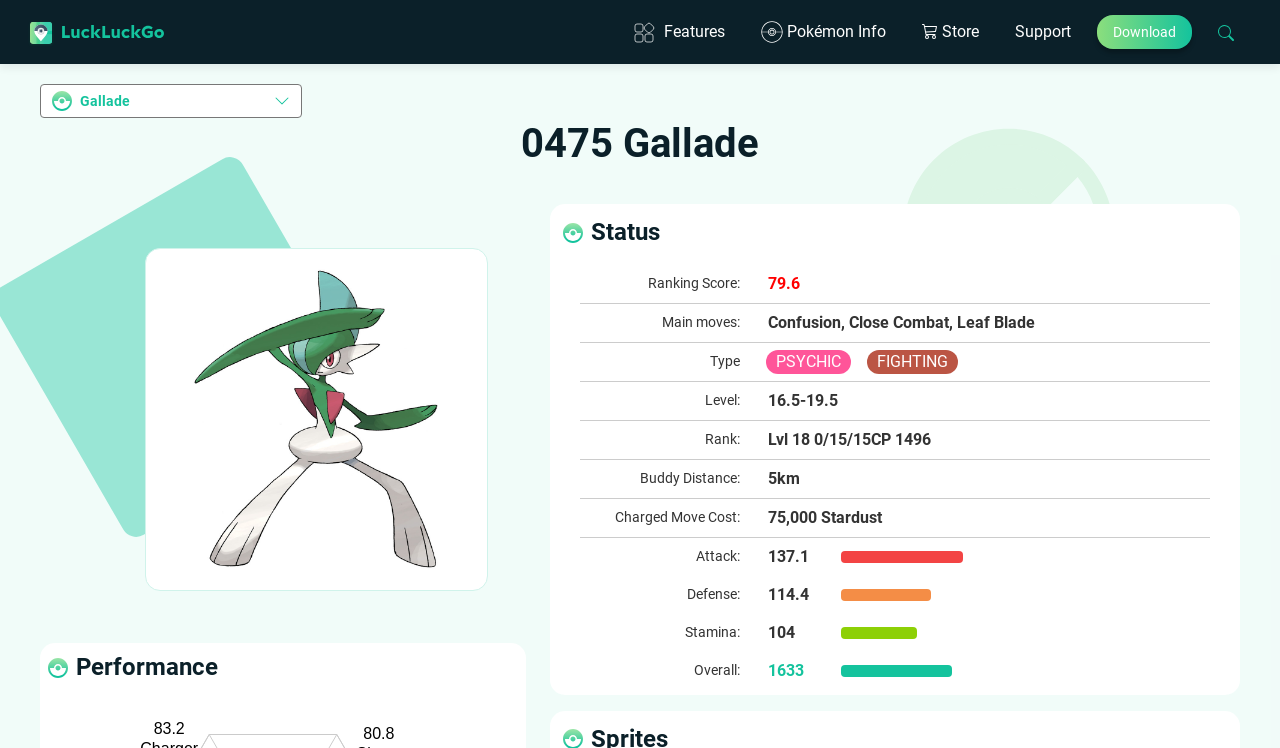Identify the bounding box coordinates for the element you need to click to achieve the following task: "Send inquiry". Provide the bounding box coordinates as four float numbers between 0 and 1, in the form [left, top, right, bottom].

None